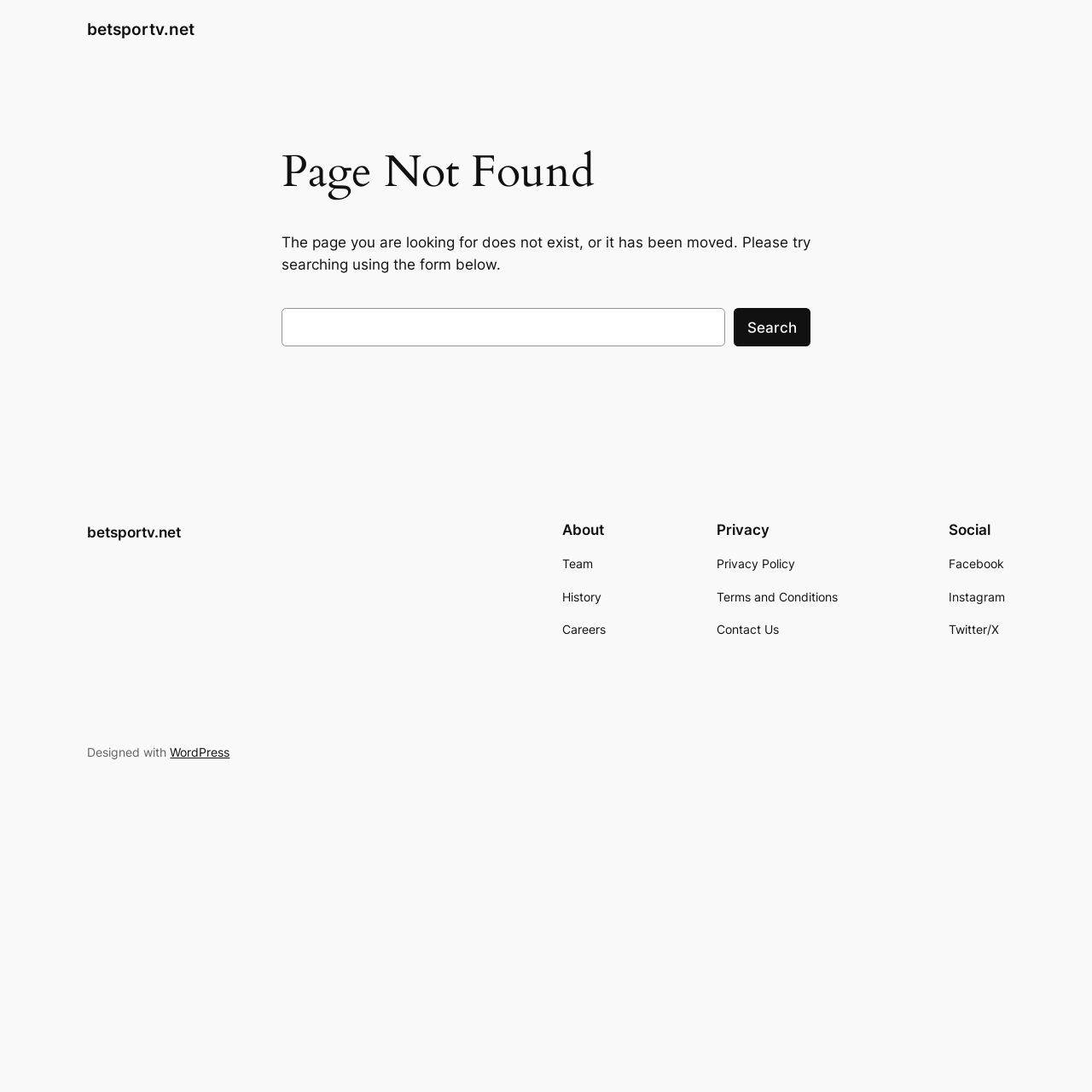Extract the bounding box coordinates for the HTML element that matches this description: "Terms and Conditions". The coordinates should be four float numbers between 0 and 1, i.e., [left, top, right, bottom].

[0.656, 0.538, 0.767, 0.556]